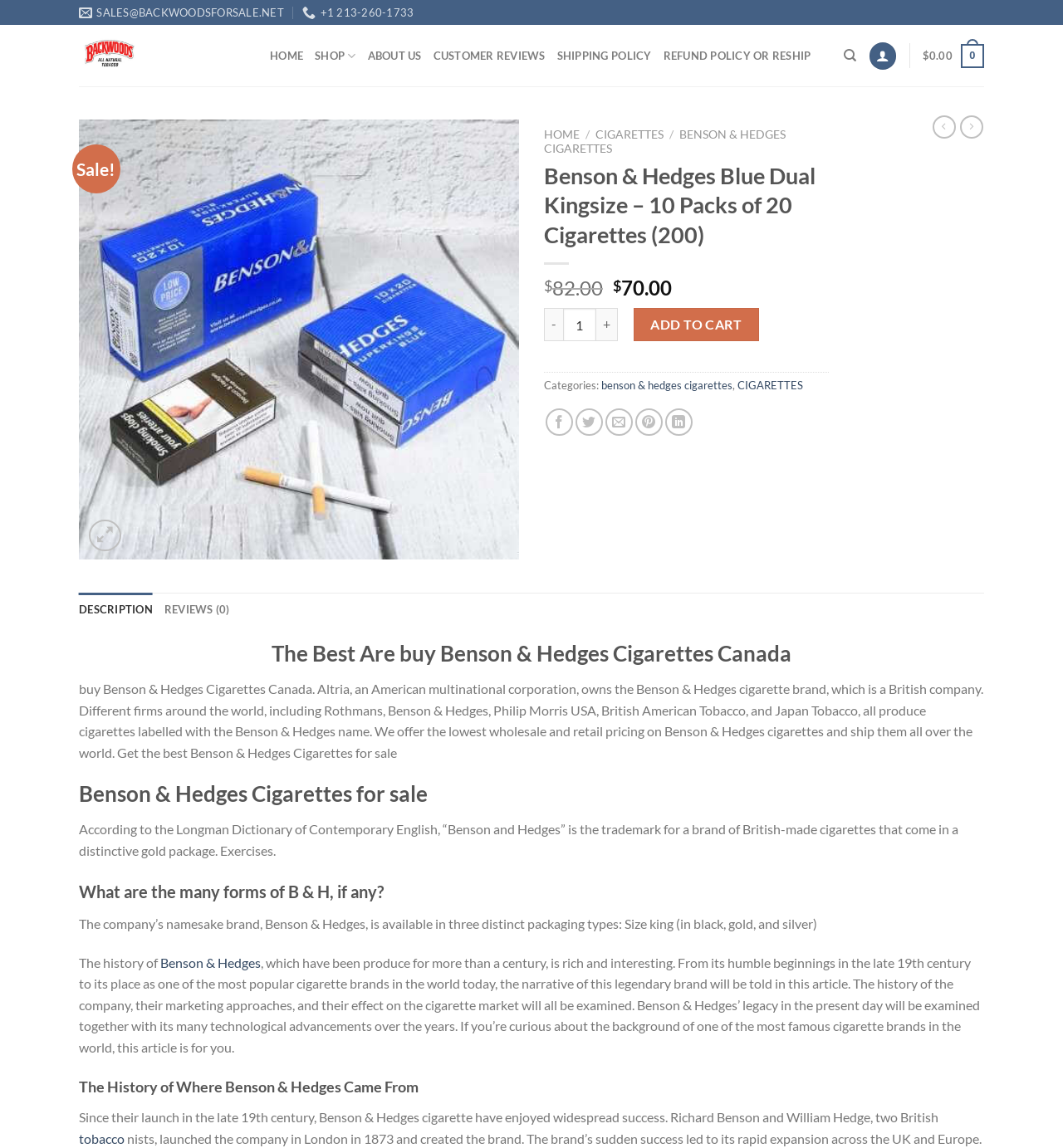Identify and provide the text of the main header on the webpage.

Benson & Hedges Blue Dual Kingsize – 10 Packs of 20 Cigarettes (200)